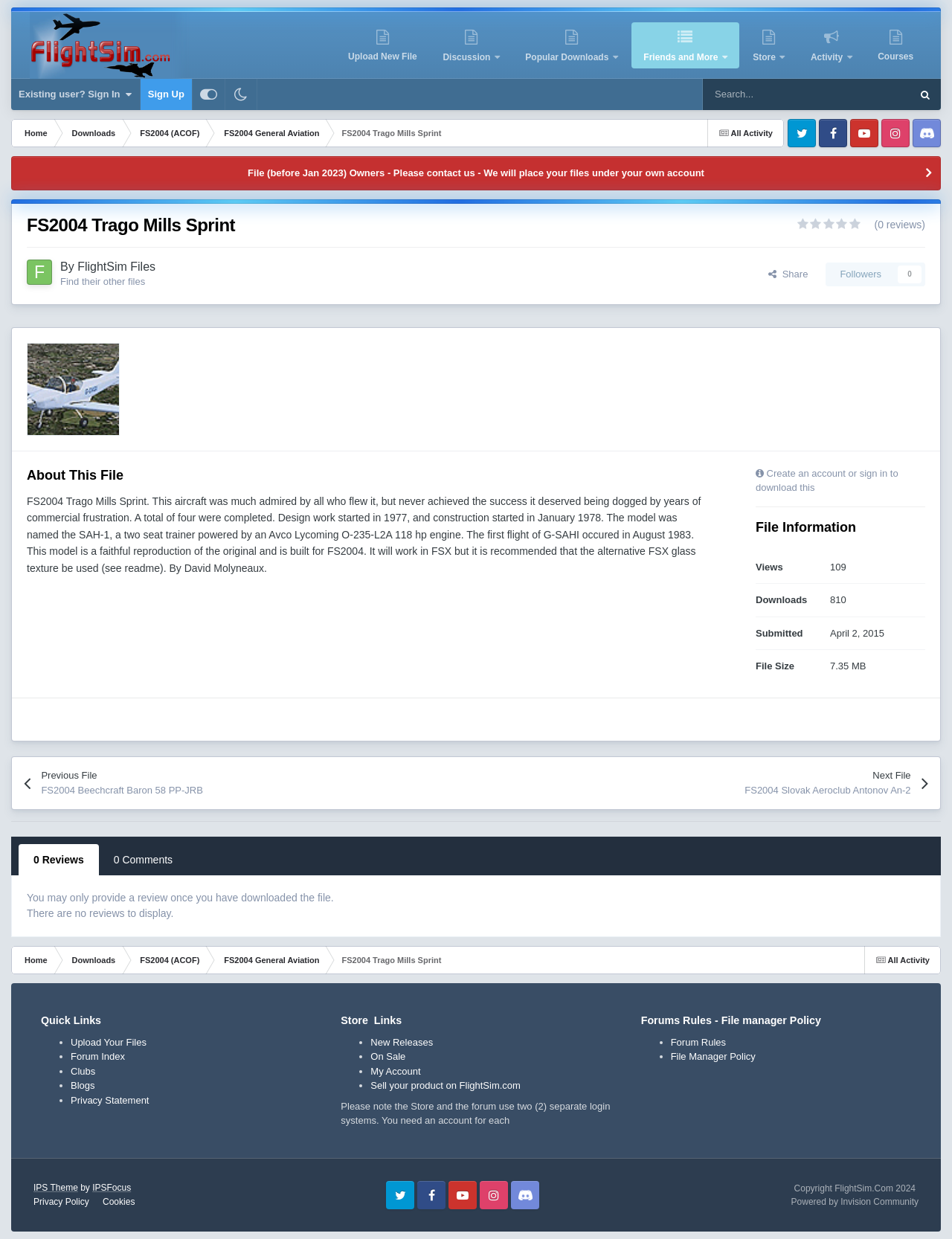Please find the bounding box coordinates of the element that you should click to achieve the following instruction: "View File Information". The coordinates should be presented as four float numbers between 0 and 1: [left, top, right, bottom].

[0.794, 0.418, 0.899, 0.433]